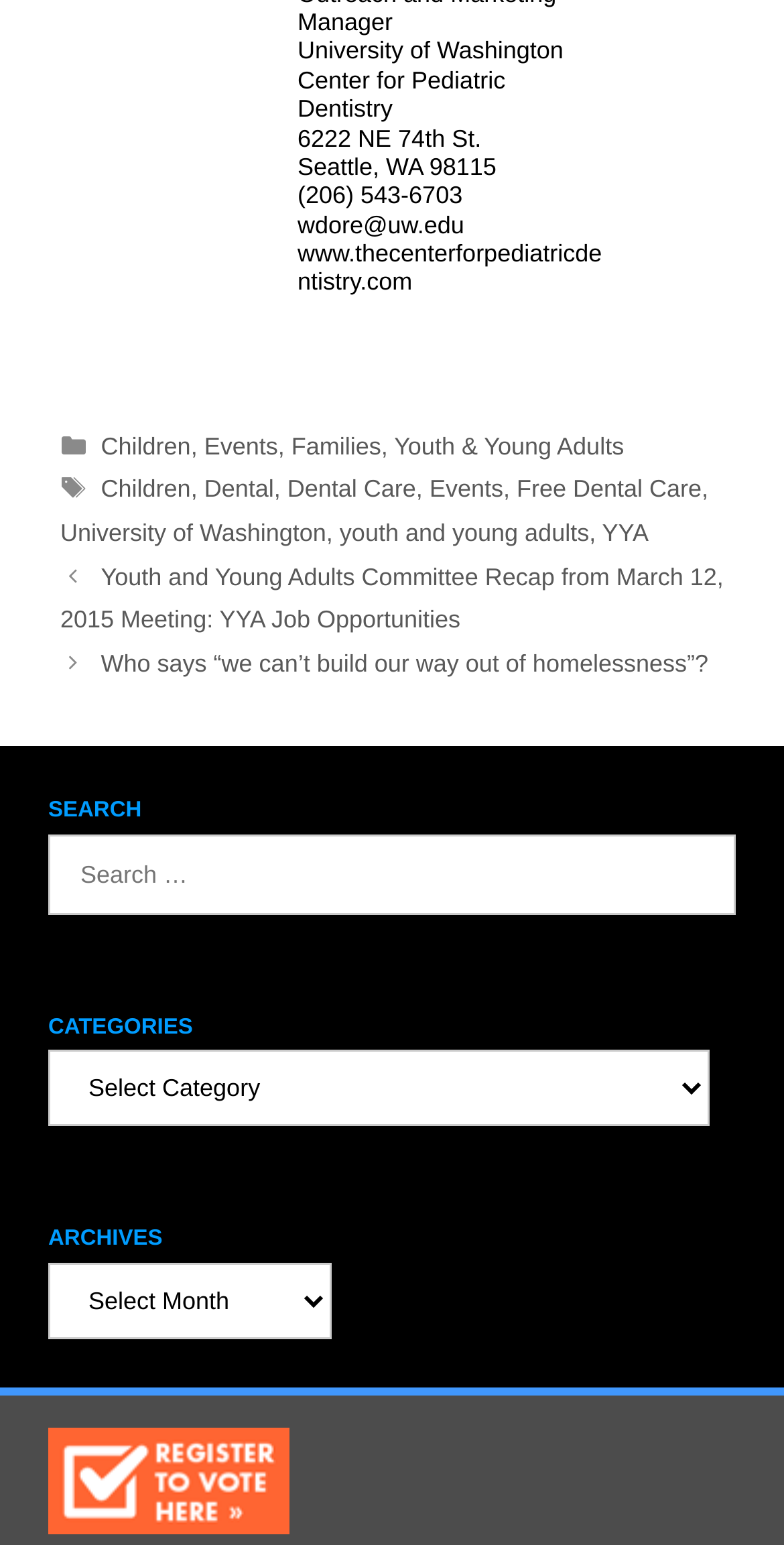Determine the bounding box coordinates of the UI element described by: "alt="BFRO STORE"".

None